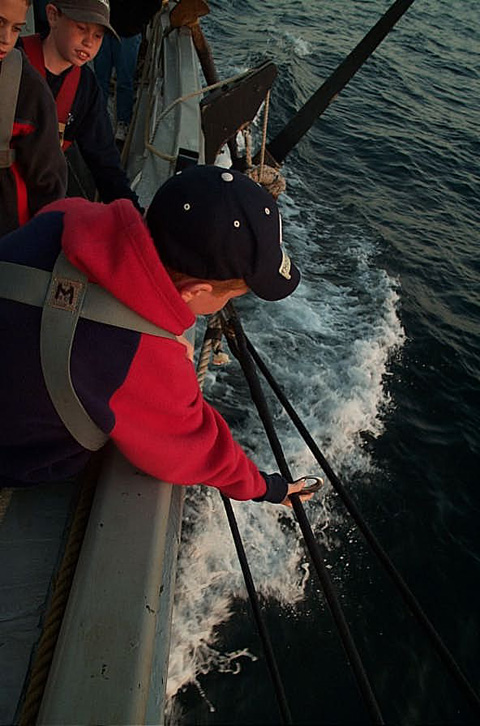Offer a meticulous description of the image.

In this captivating moment aboard a sailing vessel, a young boy leans over the side, reaching toward the frothy water below. Dressed in a red and navy hooded sweatshirt, he extends his arm, seemingly interacting with the sea as a gentle wave breaks against the hull. Behind him, another child looks on, capturing the spirit of adventure and camaraderie among the group on deck. The image reflects a serene yet engaging atmosphere, as the sun sets low on the horizon, casting a warm glow on the scene and hinting at the day’s shared experiences aboard the ship. This snapshot encapsulates a moment of connection with nature and the joy of sailing.